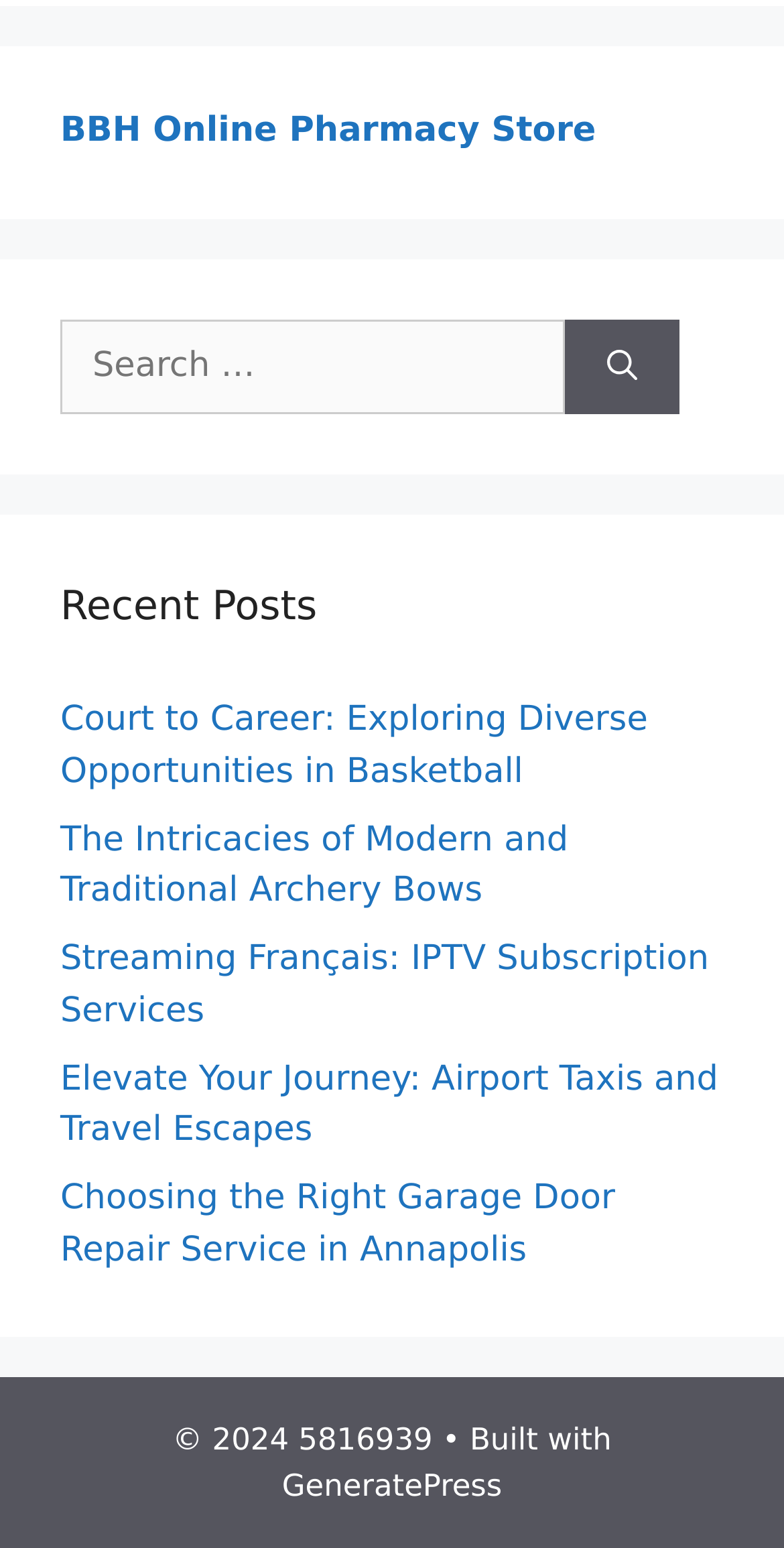What is the copyright year of the website?
Ensure your answer is thorough and detailed.

I found the answer by looking at the static text '© 2024' at the bottom of the webpage, which indicates the copyright year of the website.